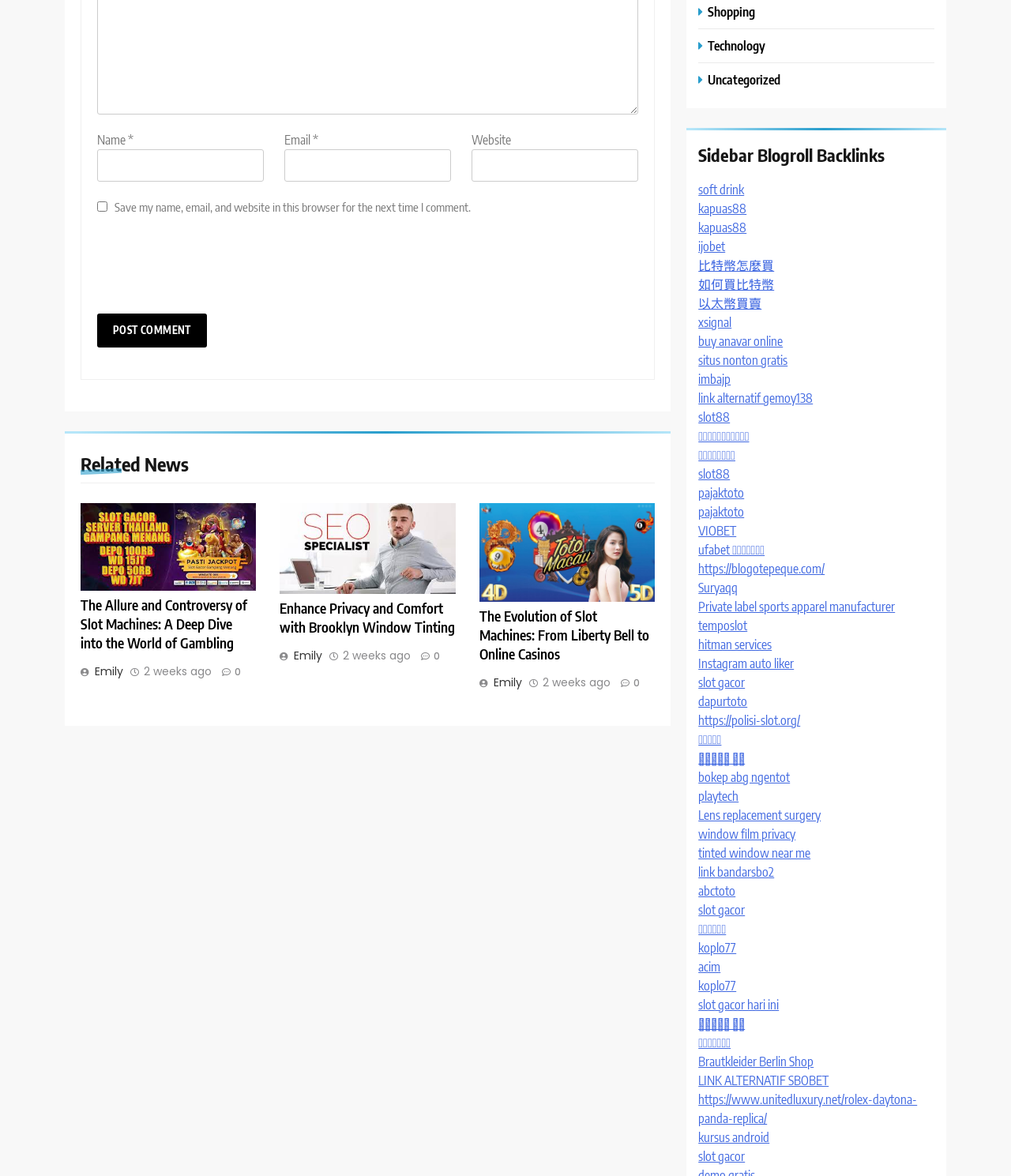Please indicate the bounding box coordinates for the clickable area to complete the following task: "Post a comment". The coordinates should be specified as four float numbers between 0 and 1, i.e., [left, top, right, bottom].

[0.096, 0.267, 0.204, 0.296]